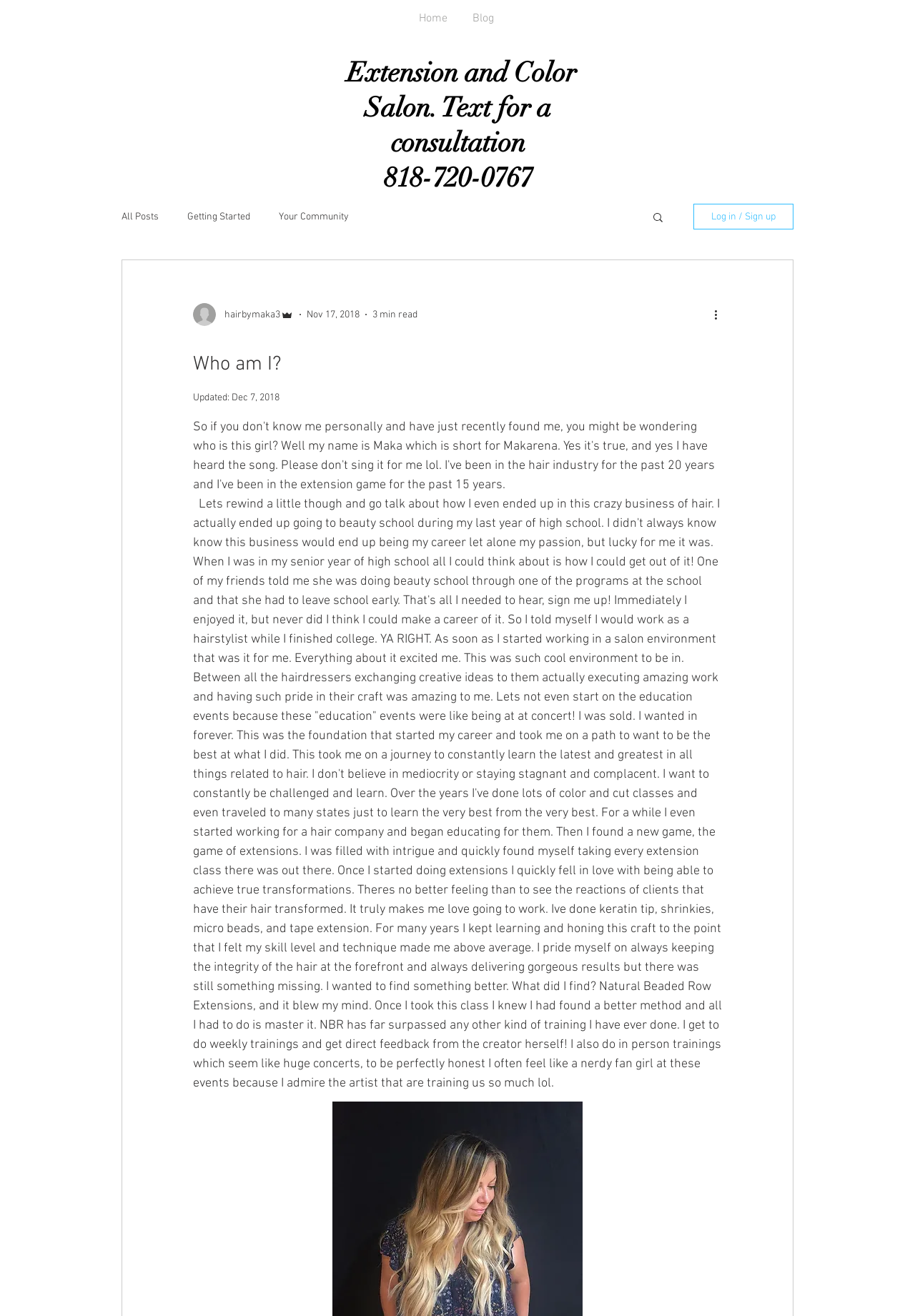Give a short answer to this question using one word or a phrase:
What is the phone number for consultation?

818-720-0767